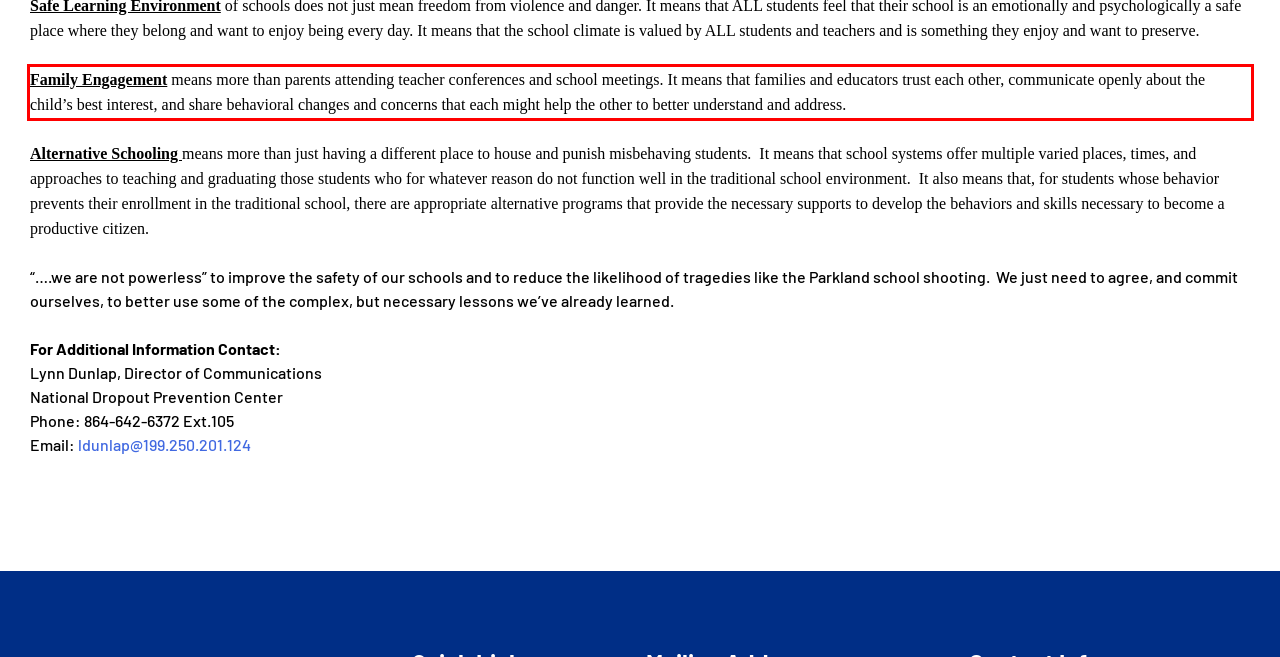Locate the red bounding box in the provided webpage screenshot and use OCR to determine the text content inside it.

Family Engagement means more than parents attending teacher conferences and school meetings. It means that families and educators trust each other, communicate openly about the child’s best interest, and share behavioral changes and concerns that each might help the other to better understand and address.